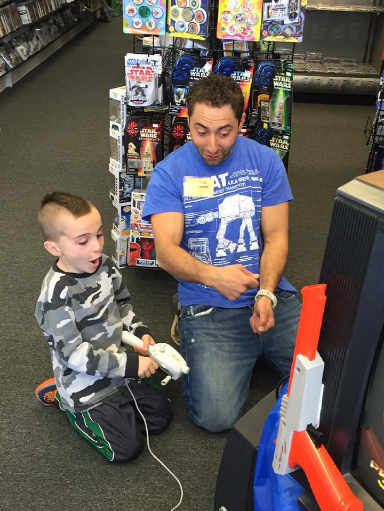Give a one-word or one-phrase response to the question:
What type of games are they playing?

Retro games